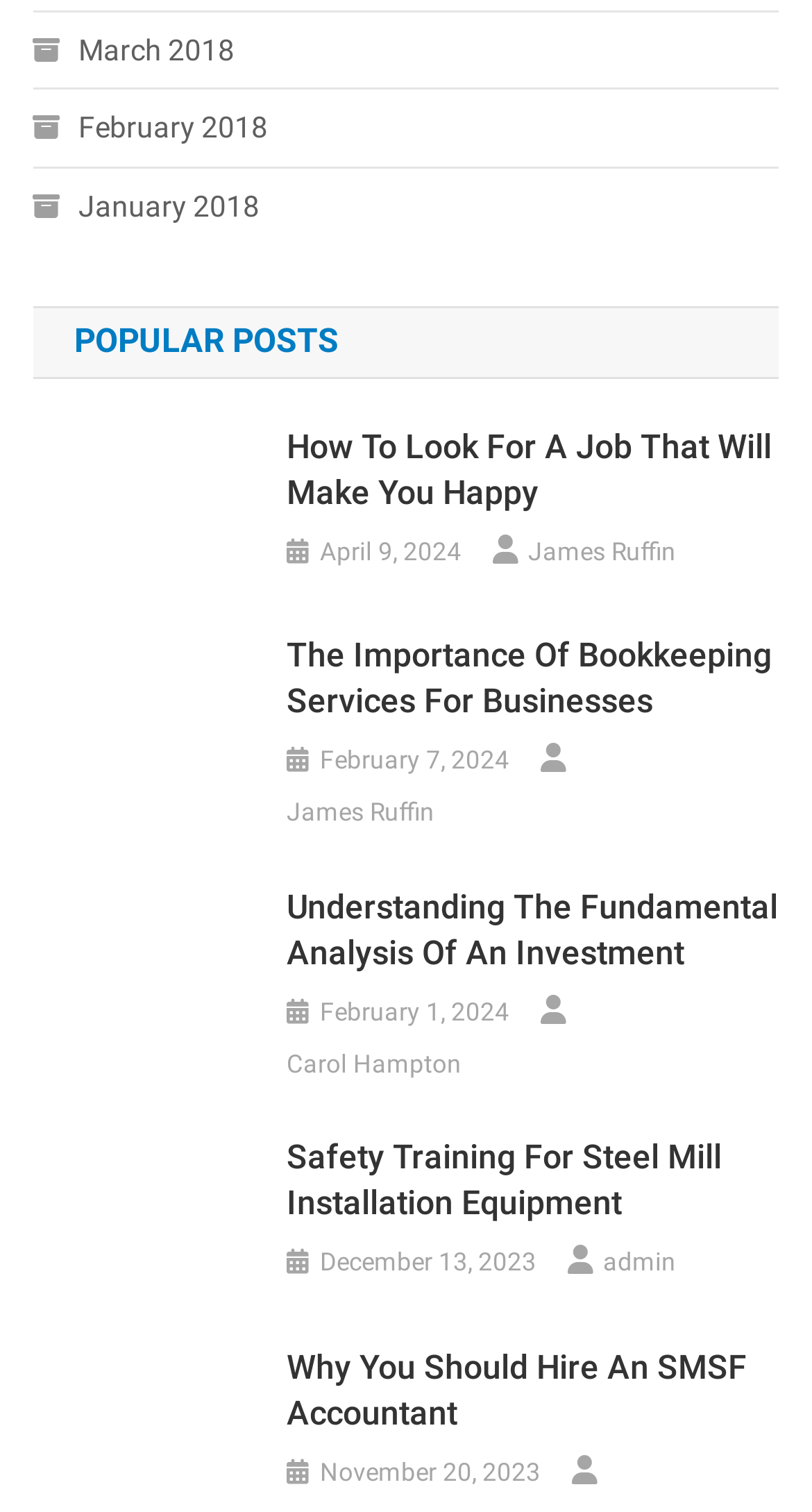Find the bounding box coordinates for the area you need to click to carry out the instruction: "View popular posts". The coordinates should be four float numbers between 0 and 1, indicated as [left, top, right, bottom].

[0.04, 0.202, 0.96, 0.25]